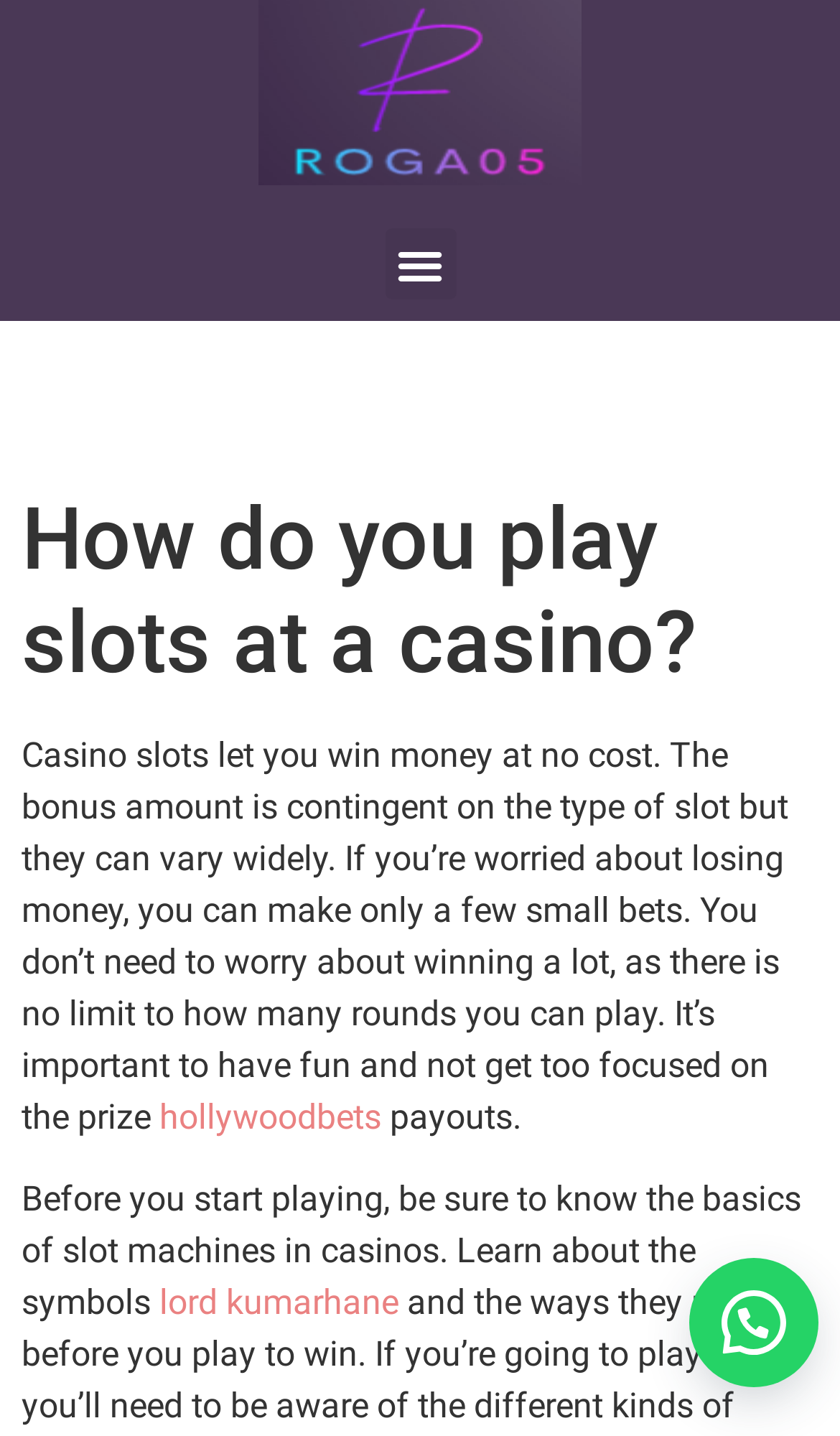What is the purpose of the button at the top right?
Please provide a comprehensive answer based on the details in the screenshot.

The button at the top right with the text 'Menu Toggle' is likely used to expand or collapse a menu, allowing users to access more options or features on the webpage.